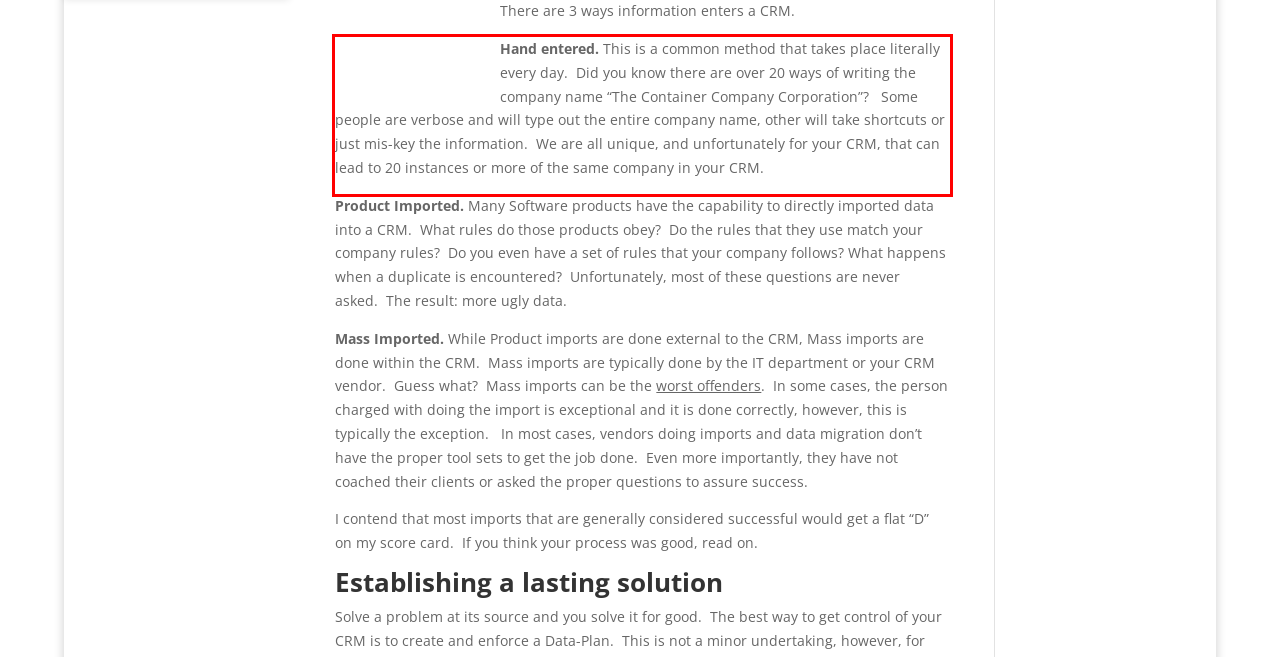Identify and extract the text within the red rectangle in the screenshot of the webpage.

Hand entered. This is a common method that takes place literally every day. Did you know there are over 20 ways of writing the company name “The Container Company Corporation”? Some people are verbose and will type out the entire company name, other will take shortcuts or just mis-key the information. We are all unique, and unfortunately for your CRM, that can lead to 20 instances or more of the same company in your CRM.